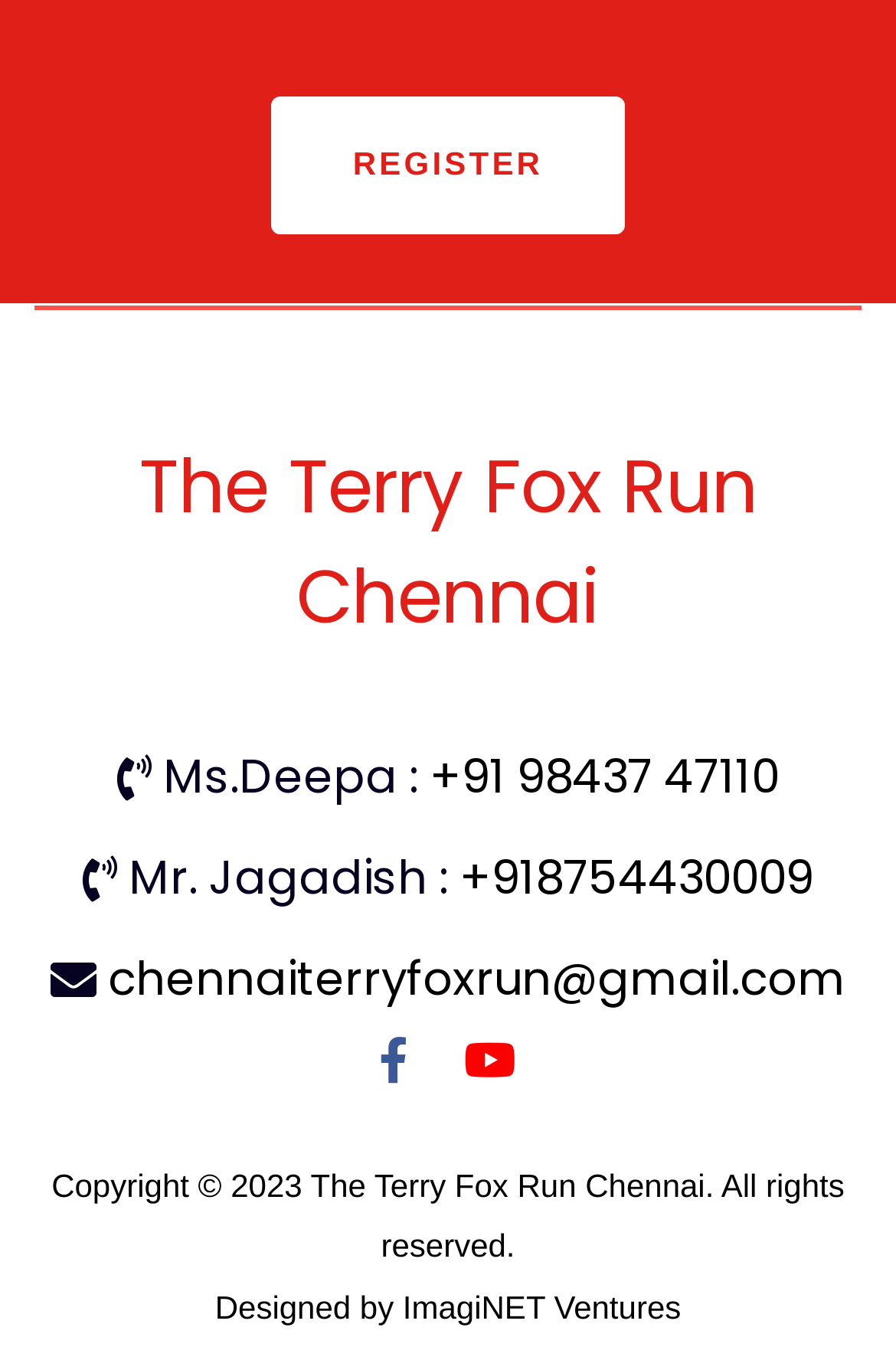Locate the UI element described by Business and provide its bounding box coordinates. Use the format (top-left x, top-left y, bottom-right x, bottom-right y) with all values as floating point numbers between 0 and 1.

None